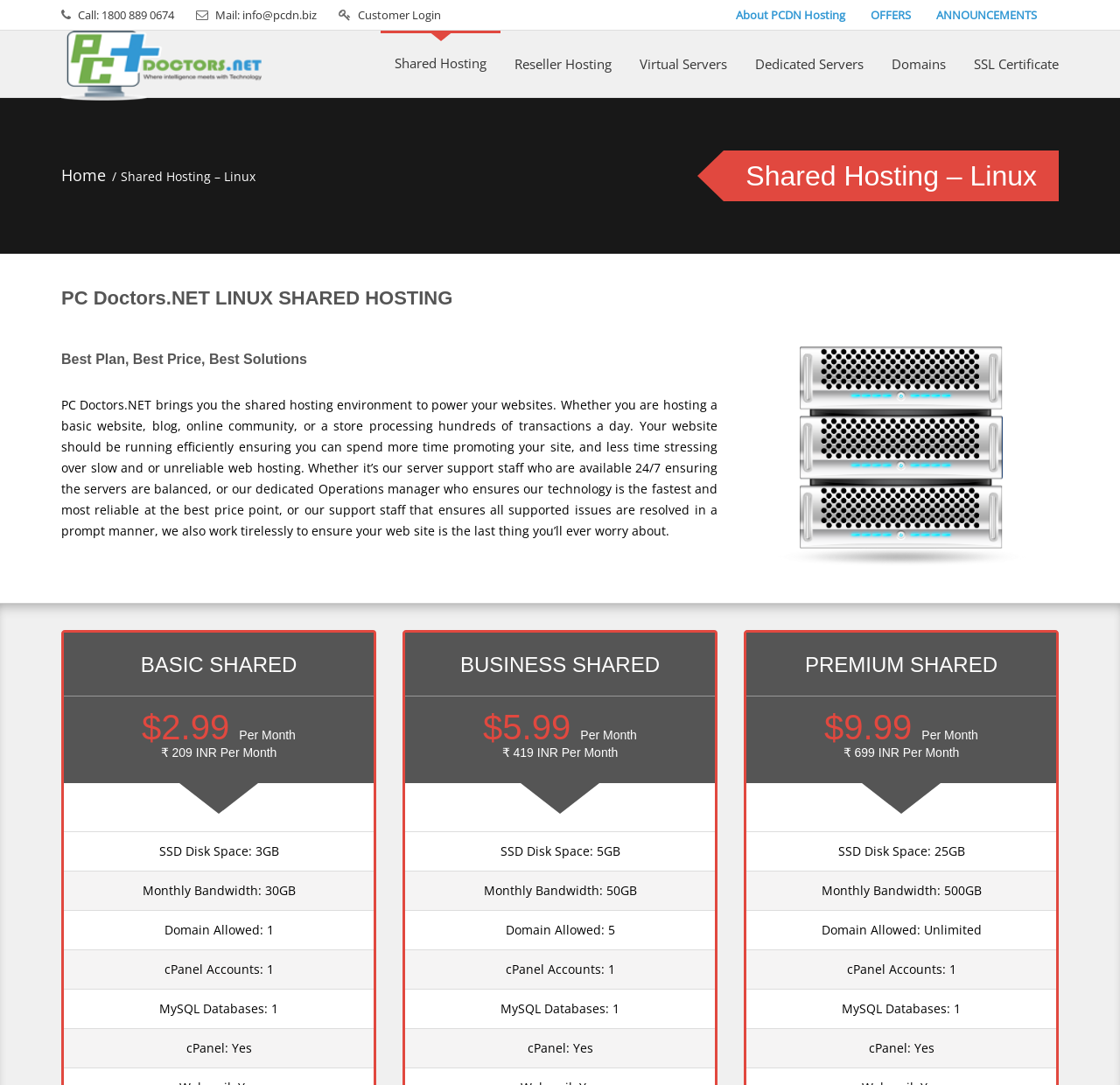How many domains are allowed on the Basic Shared hosting plan?
Please utilize the information in the image to give a detailed response to the question.

I found the domain allowance information by looking at the features listed for the Basic Shared hosting plan. According to the plan details, 1 domain is allowed on this plan.